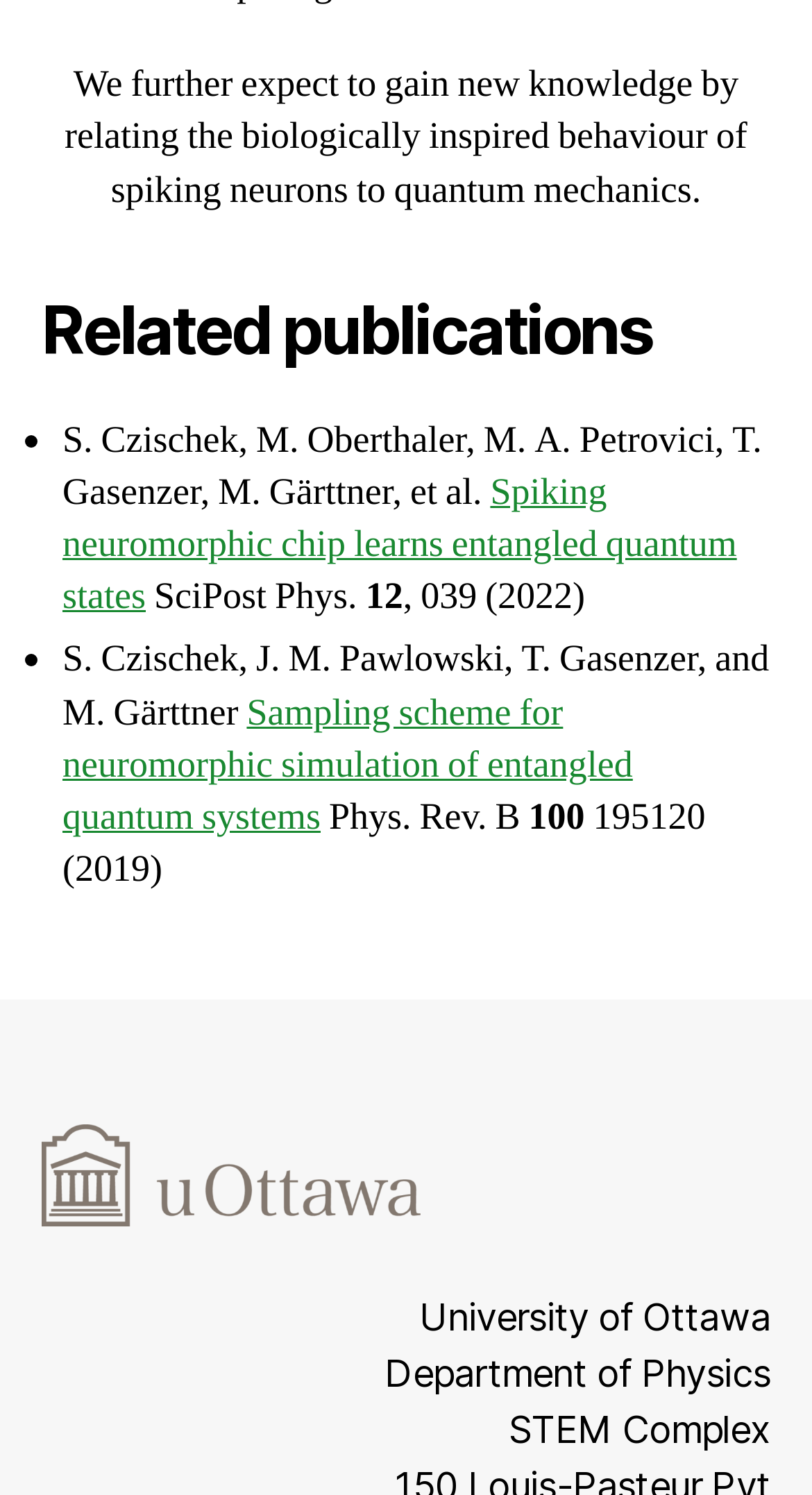Give a one-word or one-phrase response to the question: 
What is the name of the complex where the university is located?

STEM Complex